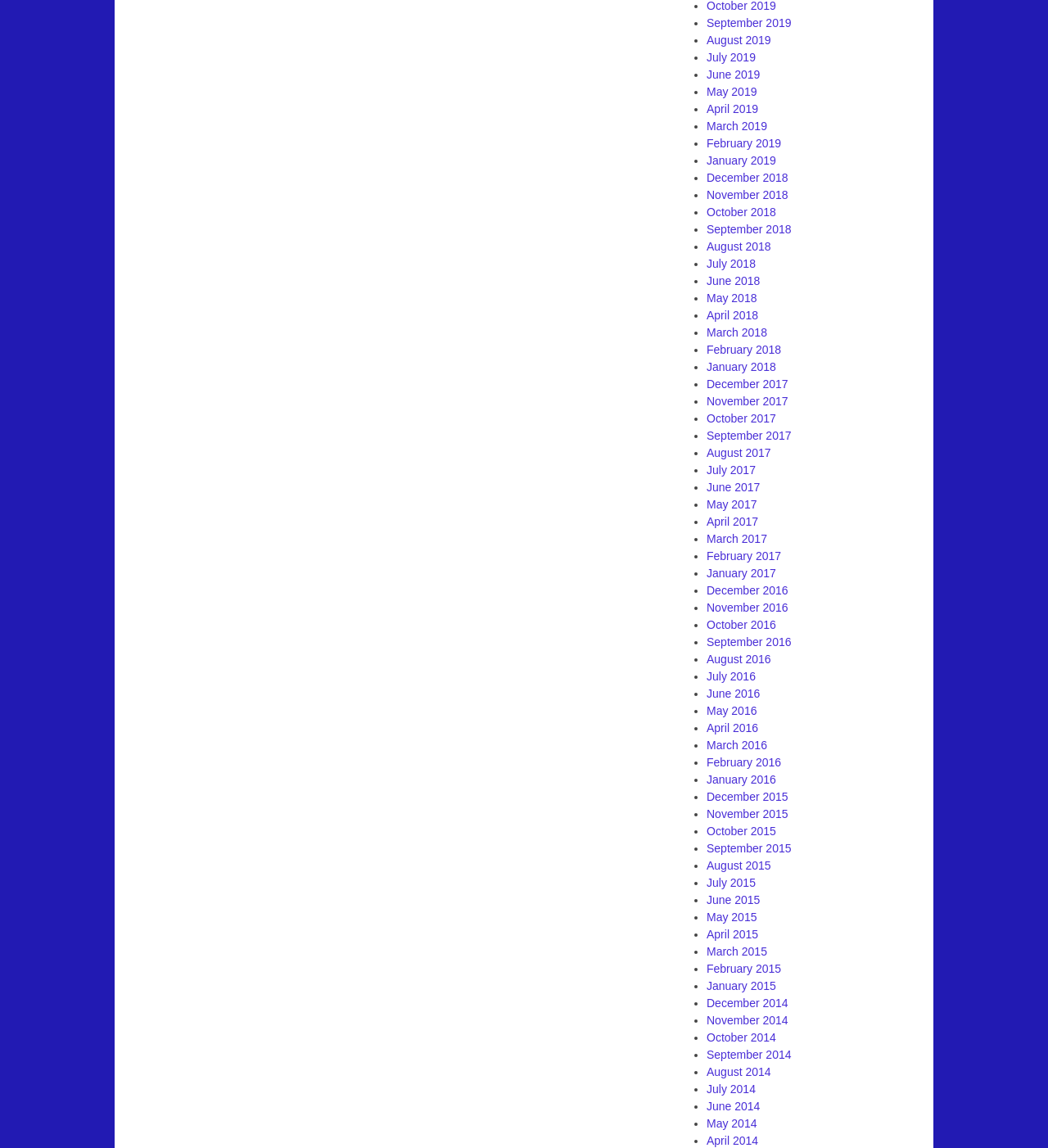Indicate the bounding box coordinates of the clickable region to achieve the following instruction: "View May 2019."

[0.674, 0.074, 0.722, 0.085]